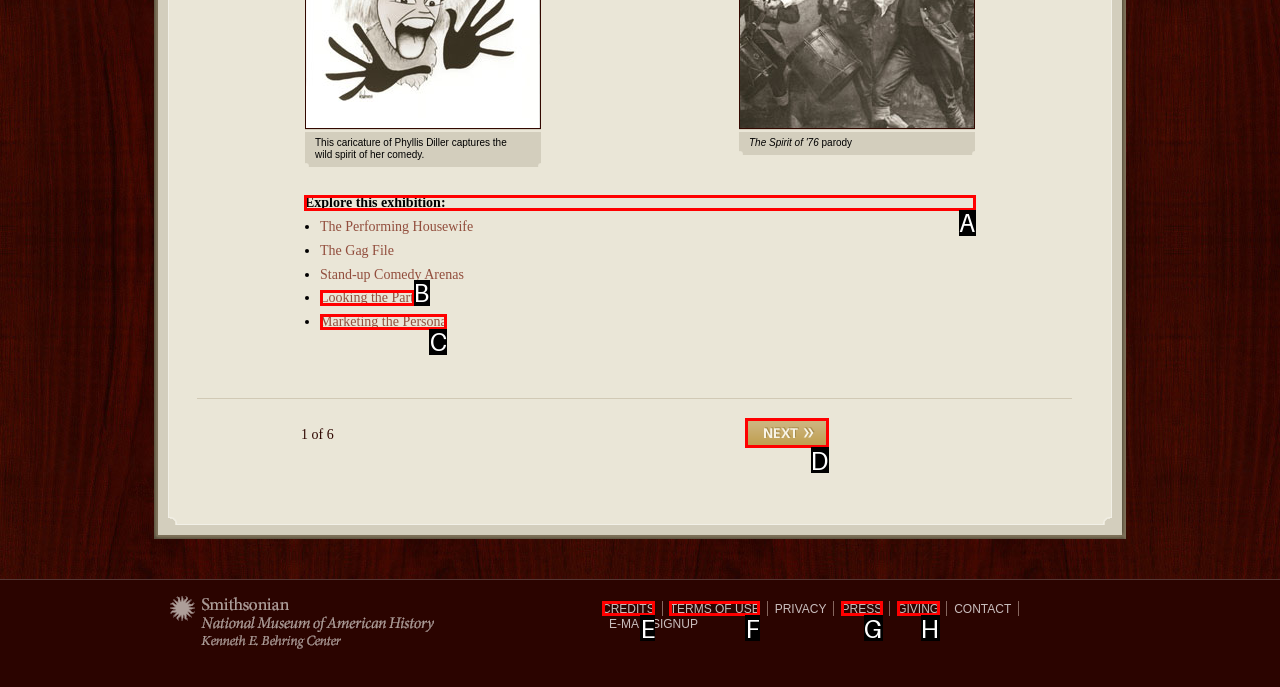Identify the HTML element to click to execute this task: Explore the exhibition Respond with the letter corresponding to the proper option.

A